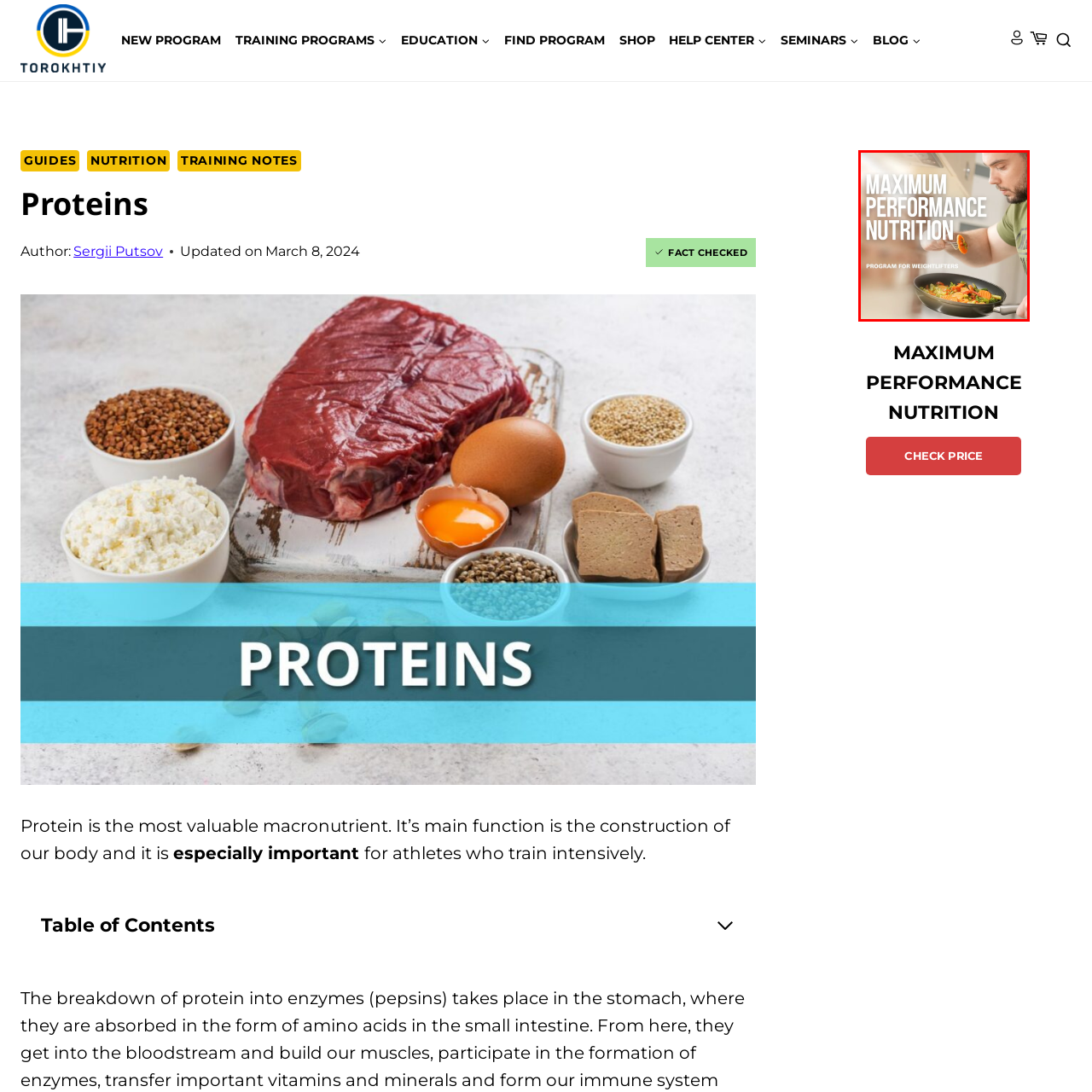Offer an in-depth caption for the image content enclosed by the red border.

The image showcases a man actively engaging in meal preparation, emphasizing the concept of "Maximum Performance Nutrition." He is seen skillfully tossing colorful vegetables in a pan, symbolizing healthy cooking practices tailored for weightlifters. The bold text overlay highlights the program's focus on maximizing nutritional benefits for athletes, while the descriptive subheading clearly states that it’s specifically designed for weightlifters, illustrating a commitment to enhancing physical performance through proper nutrition. This visually appealing scene reinforces the importance of balanced meals in achieving optimum fitness results.